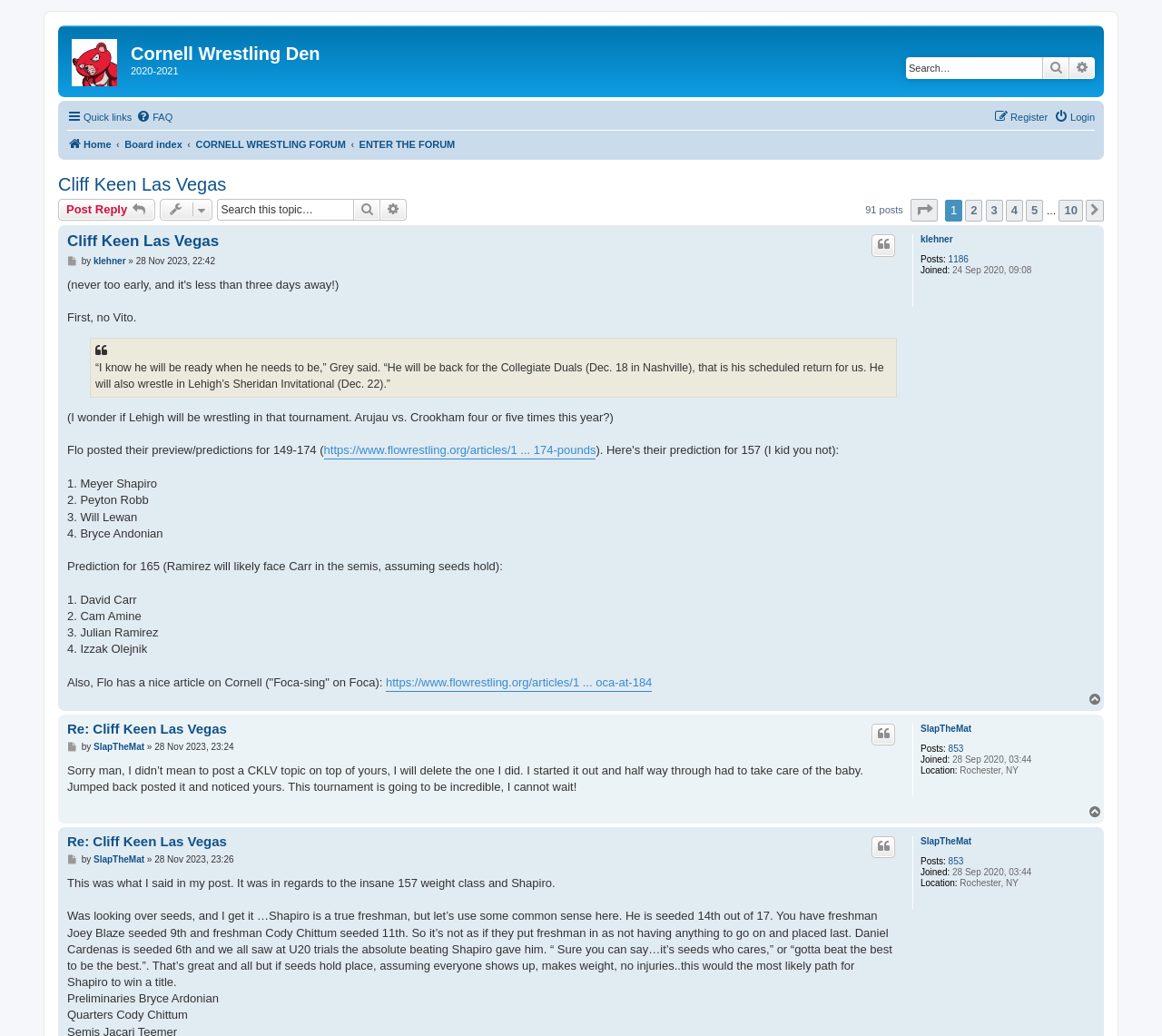Determine the bounding box coordinates for the area that needs to be clicked to fulfill this task: "Post reply". The coordinates must be given as four float numbers between 0 and 1, i.e., [left, top, right, bottom].

[0.05, 0.192, 0.133, 0.213]